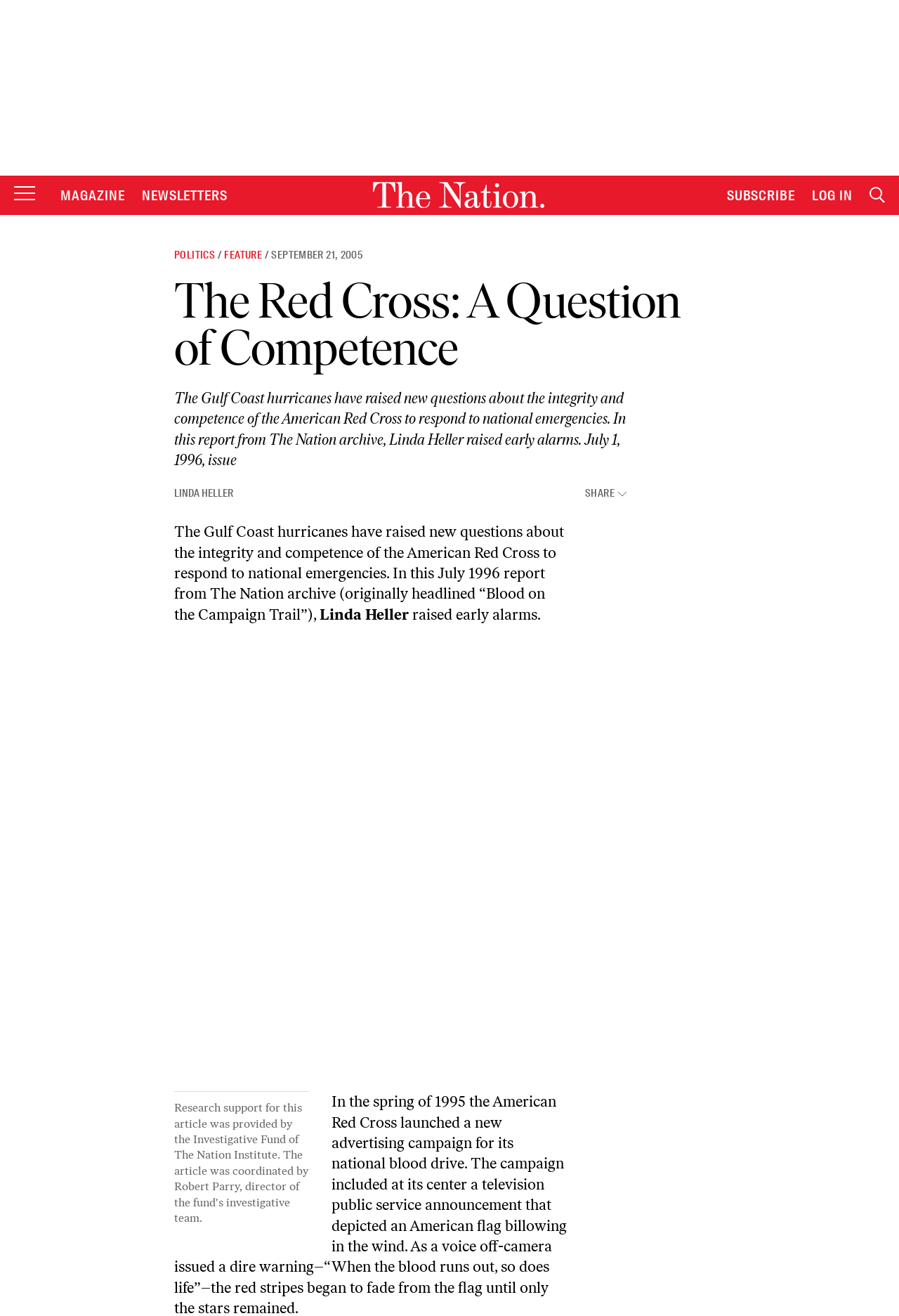Please identify the bounding box coordinates of the element's region that I should click in order to complete the following instruction: "Log in". The bounding box coordinates consist of four float numbers between 0 and 1, i.e., [left, top, right, bottom].

[0.903, 0.141, 0.948, 0.155]